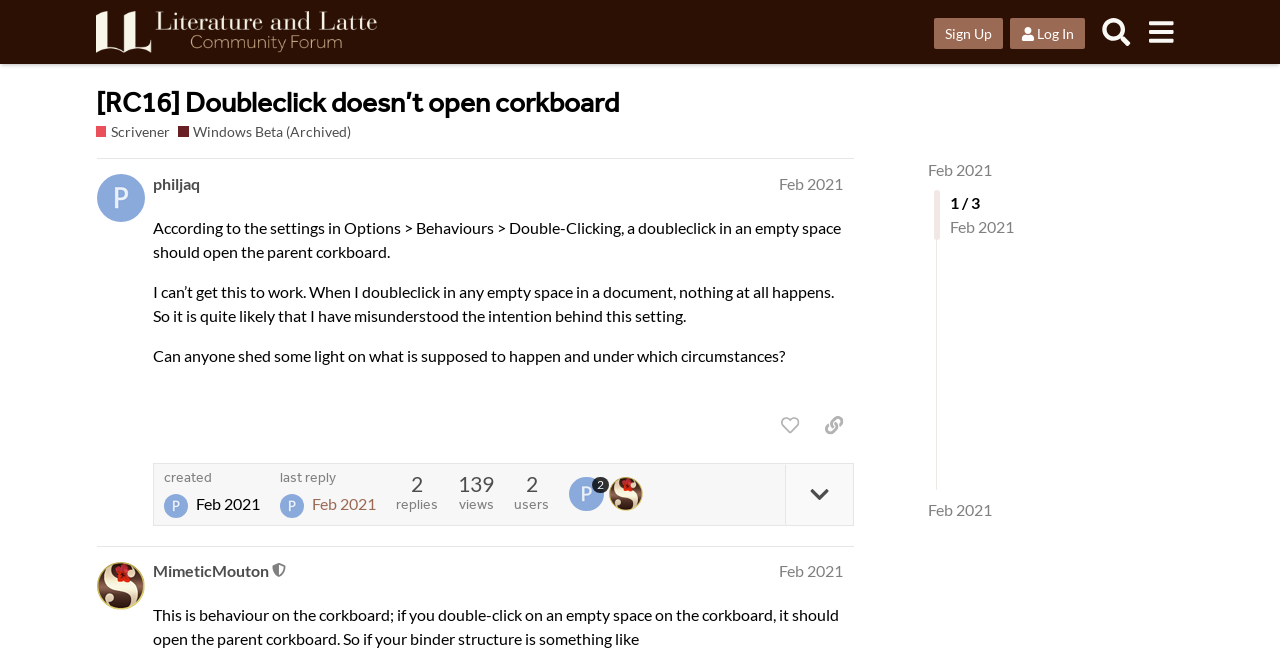Use a single word or phrase to answer the question: 
Who is the moderator of the forum?

MimeticMouton